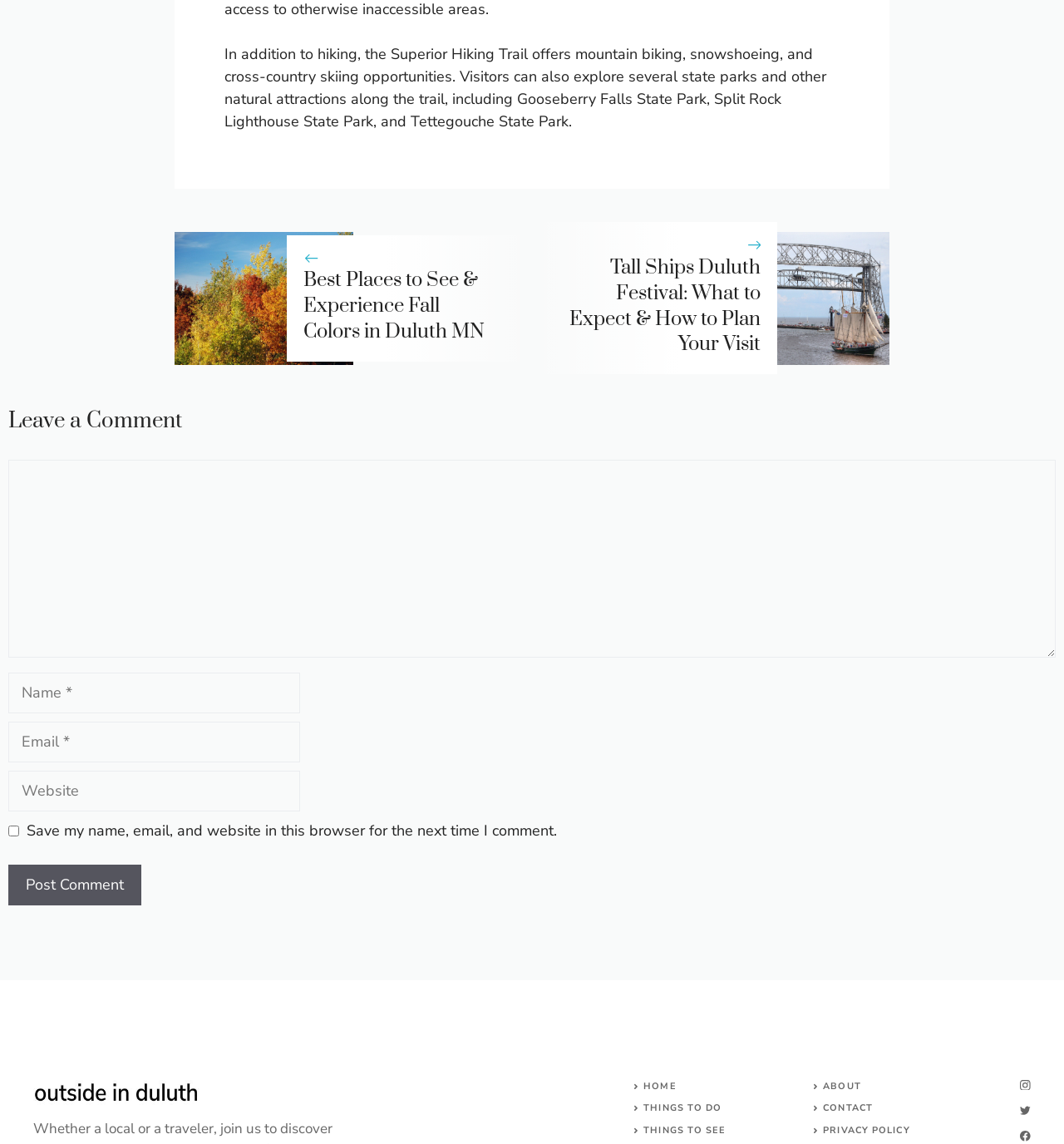What is the logo displayed at the bottom of the webpage?
Provide a thorough and detailed answer to the question.

The figure element at the bottom of the webpage contains an image with the description 'outside in duluth logo', which indicates that the logo displayed at the bottom of the webpage is the Outside in Duluth logo.